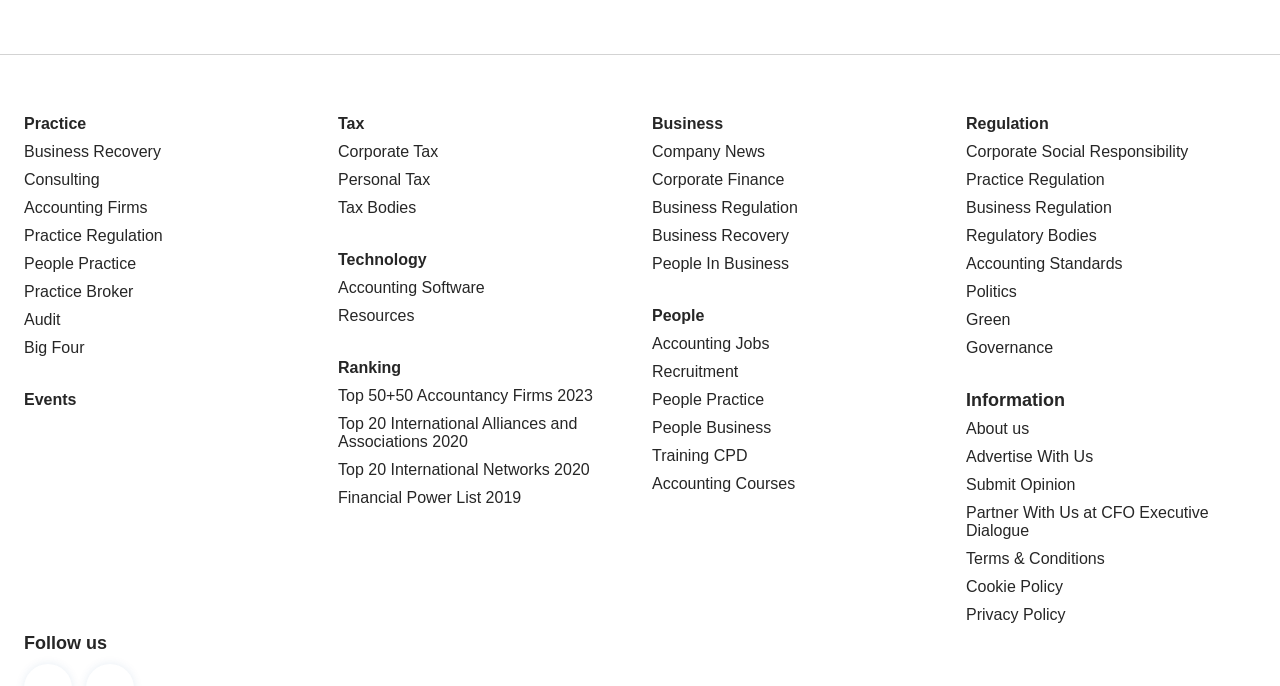Refer to the element description Recruitment and identify the corresponding bounding box in the screenshot. Format the coordinates as (top-left x, top-left y, bottom-right x, bottom-right y) with values in the range of 0 to 1.

[0.509, 0.529, 0.736, 0.555]